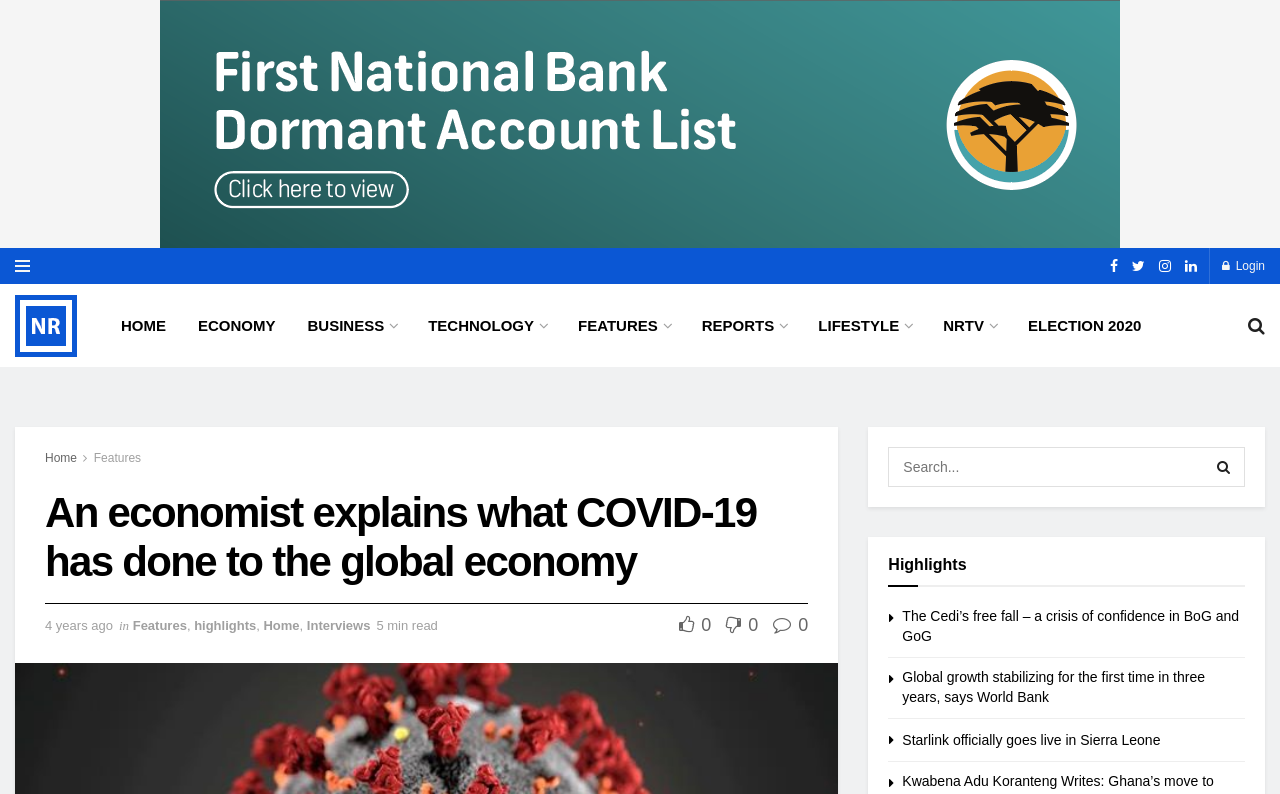Locate the bounding box coordinates of the clickable area to execute the instruction: "View the features section". Provide the coordinates as four float numbers between 0 and 1, represented as [left, top, right, bottom].

[0.073, 0.568, 0.11, 0.586]